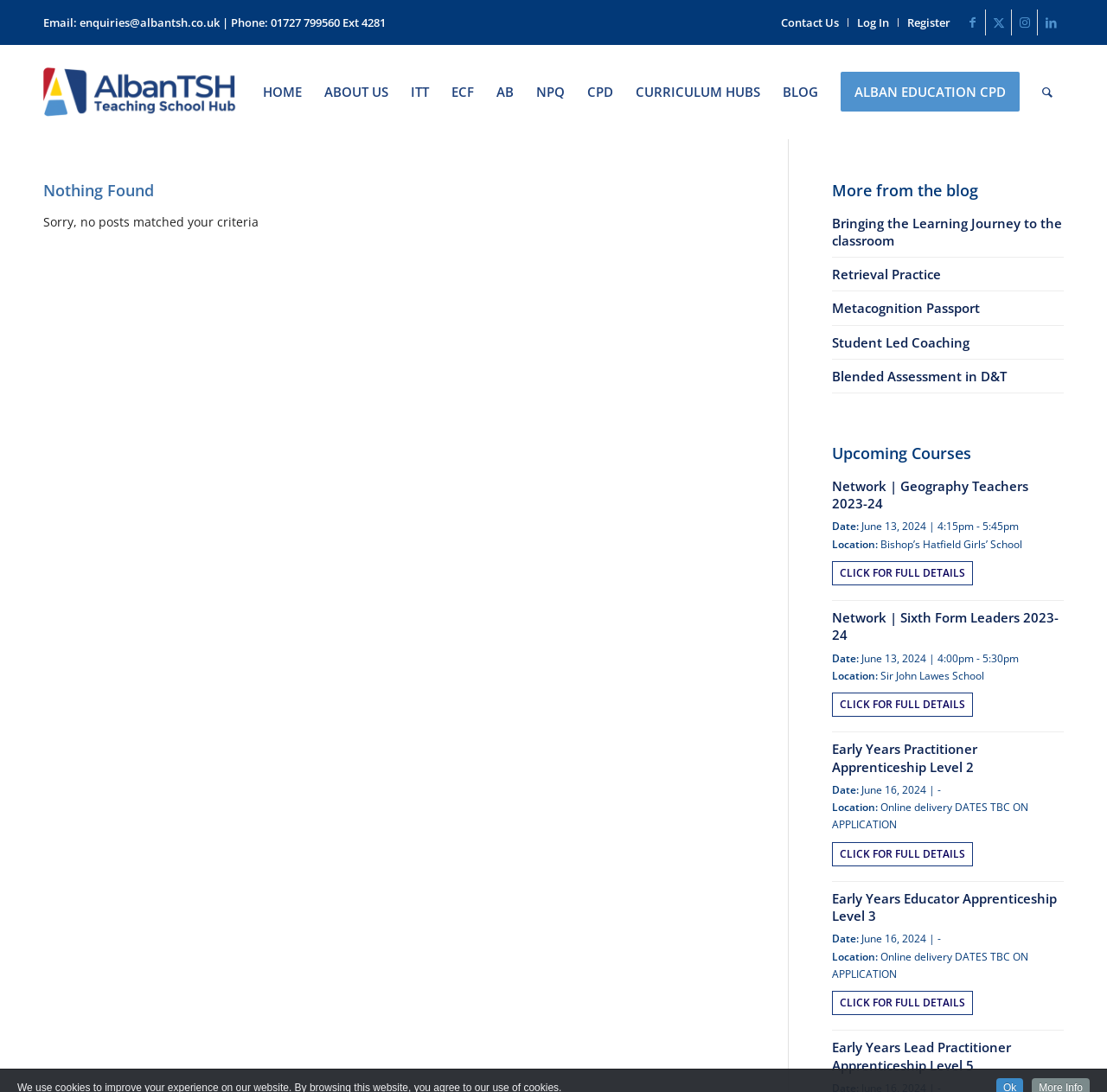Using the provided element description: "Network | Geography Teachers 2023-24", determine the bounding box coordinates of the corresponding UI element in the screenshot.

[0.752, 0.435, 0.961, 0.474]